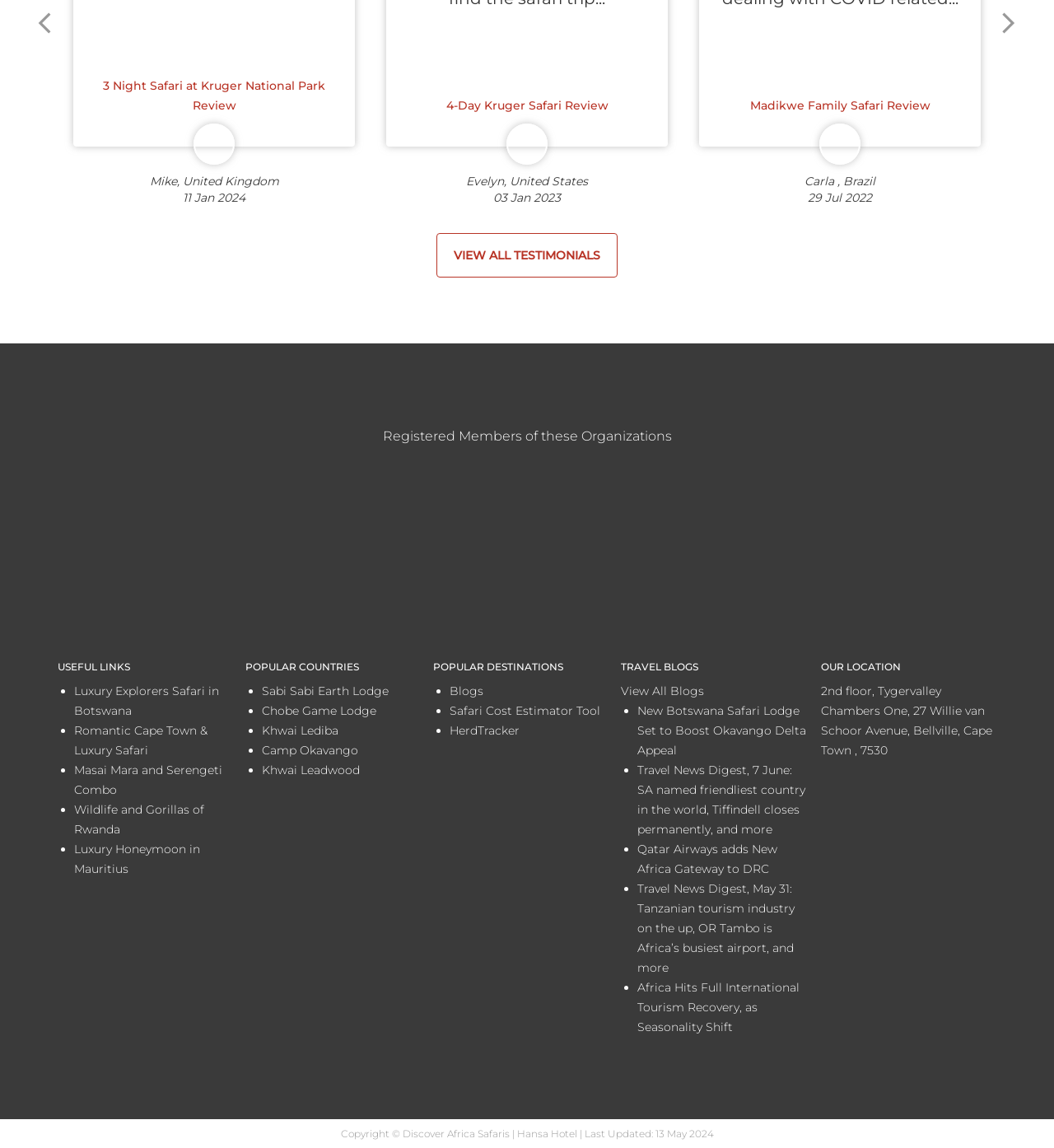How many social media icons are listed at the bottom of the page?
Look at the image and answer the question with a single word or phrase.

4